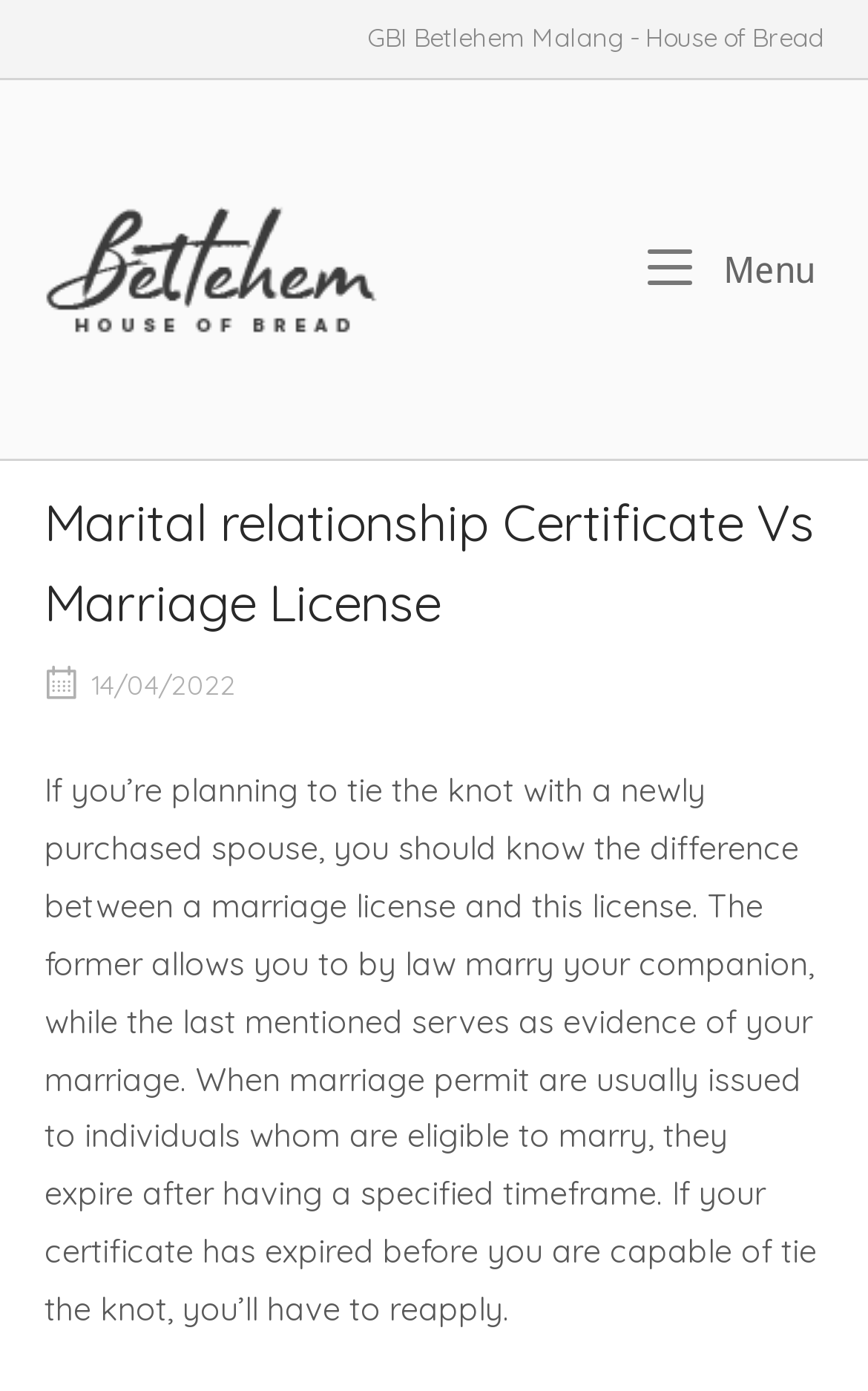Determine the bounding box for the described HTML element: "Menu Menu". Ensure the coordinates are four float numbers between 0 and 1 in the format [left, top, right, bottom].

[0.746, 0.175, 0.938, 0.217]